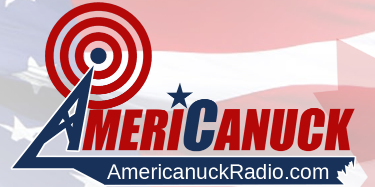Please answer the following question as detailed as possible based on the image: 
What is the URL of the radio station's online presence?

The URL 'AmeriCanuckRadio.com' is mentioned in the caption as being displayed below the main logo text, indicating the radio station's online presence.